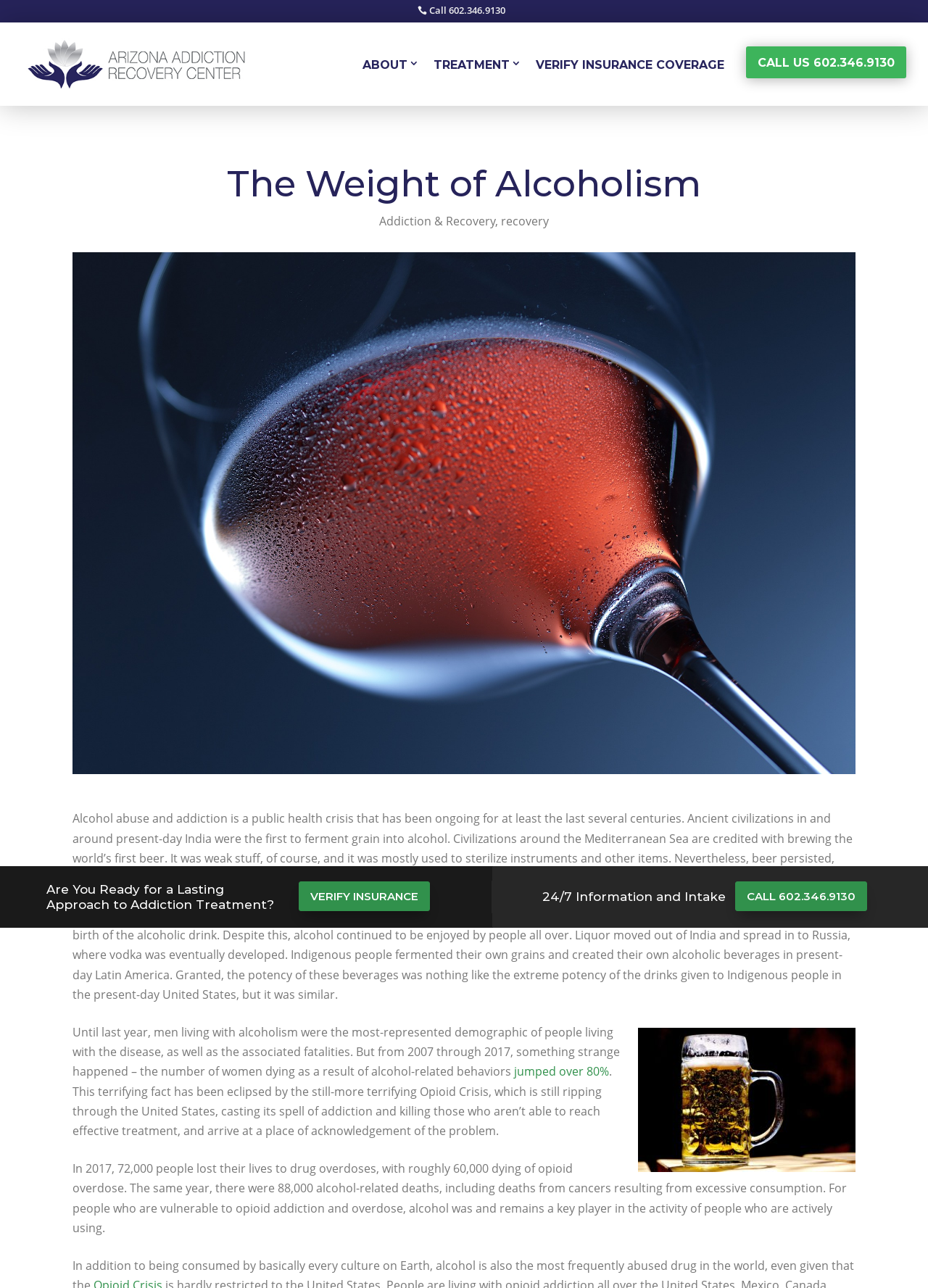Identify the bounding box coordinates of the region that should be clicked to execute the following instruction: "Call the hotline".

[0.804, 0.036, 0.977, 0.061]